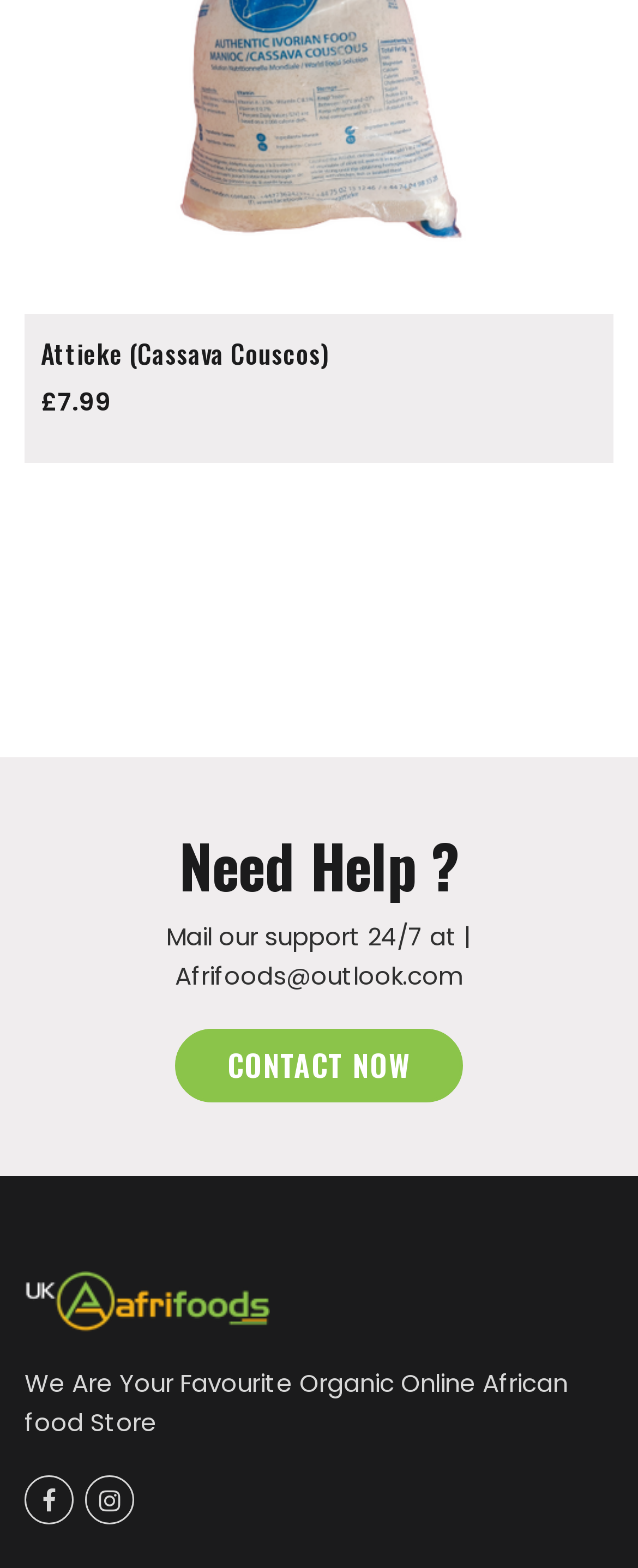Locate the bounding box coordinates of the element to click to perform the following action: 'Click on the Facebook link'. The coordinates should be given as four float values between 0 and 1, in the form of [left, top, right, bottom].

[0.038, 0.943, 0.115, 0.974]